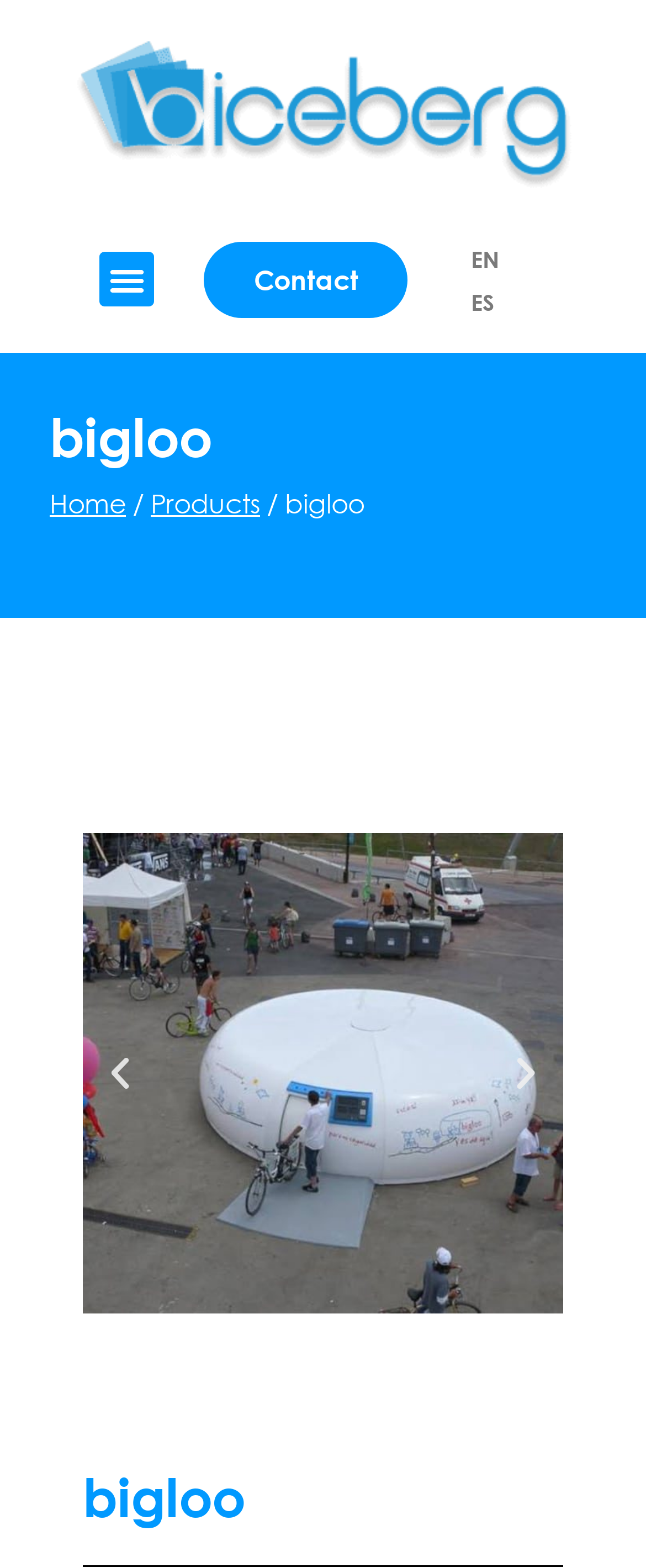Provide a single word or phrase to answer the given question: 
What is the text of the first link?

bigloo